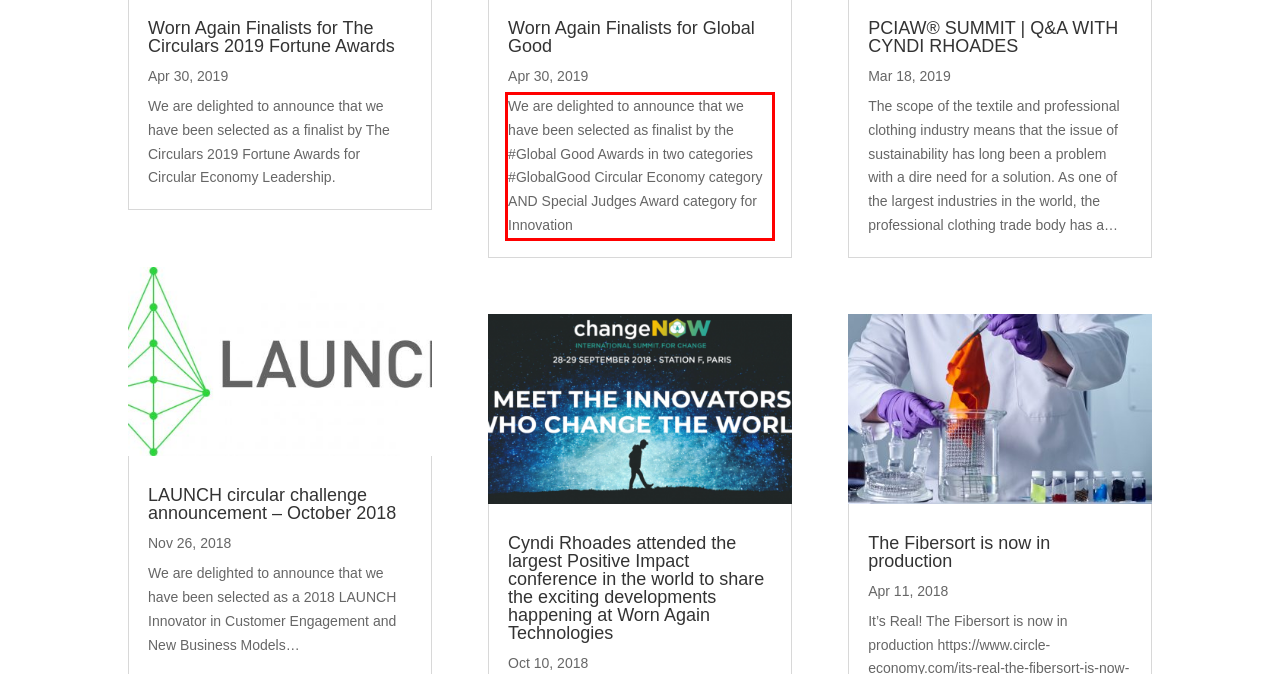You have a webpage screenshot with a red rectangle surrounding a UI element. Extract the text content from within this red bounding box.

We are delighted to announce that we have been selected as finalist by the #Global Good Awards in two categories #GlobalGood Circular Economy category AND Special Judges Award category for Innovation